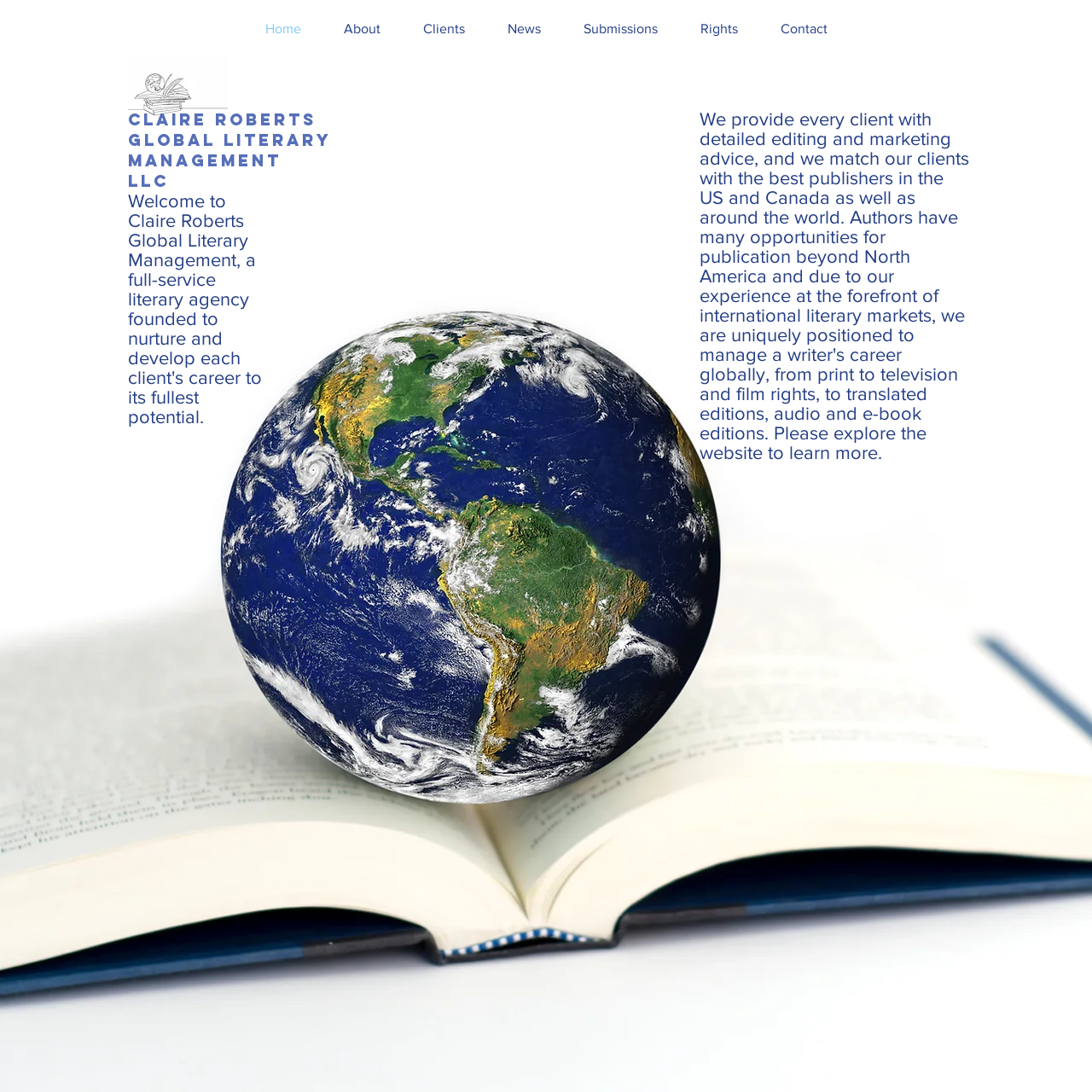Detail the various sections and features present on the webpage.

The webpage is about Claire Roberts Global Literary Management LLC, a literary agency. At the top of the page, there is a navigation menu with seven links: Home, About, Clients, News, Submissions, Rights, and Contact. These links are positioned horizontally, with Home on the left and Contact on the right.

Below the navigation menu, there is a main section that takes up most of the page. On the left side of this section, there is an image, which is a small rectangle. To the right of the image, there are two headings: "Claire Roberts" and "Global Literary Management LLC". These headings are stacked vertically, with "Claire Roberts" on top and "Global Literary Management LLC" below it.

At the bottom of the page, there is a footer section that spans the full width of the page.